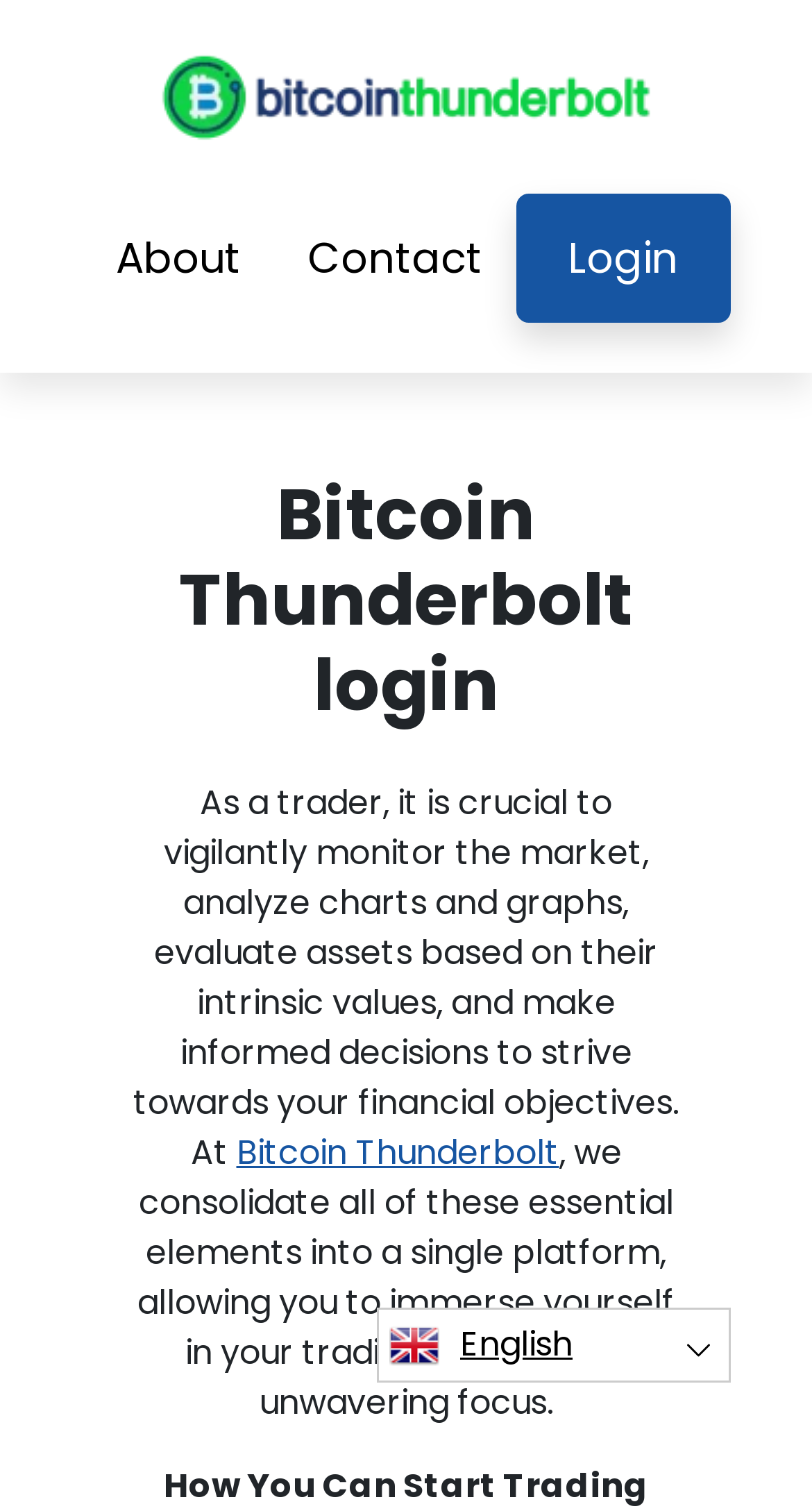Please find the main title text of this webpage.

Bitcoin Thunderbolt login